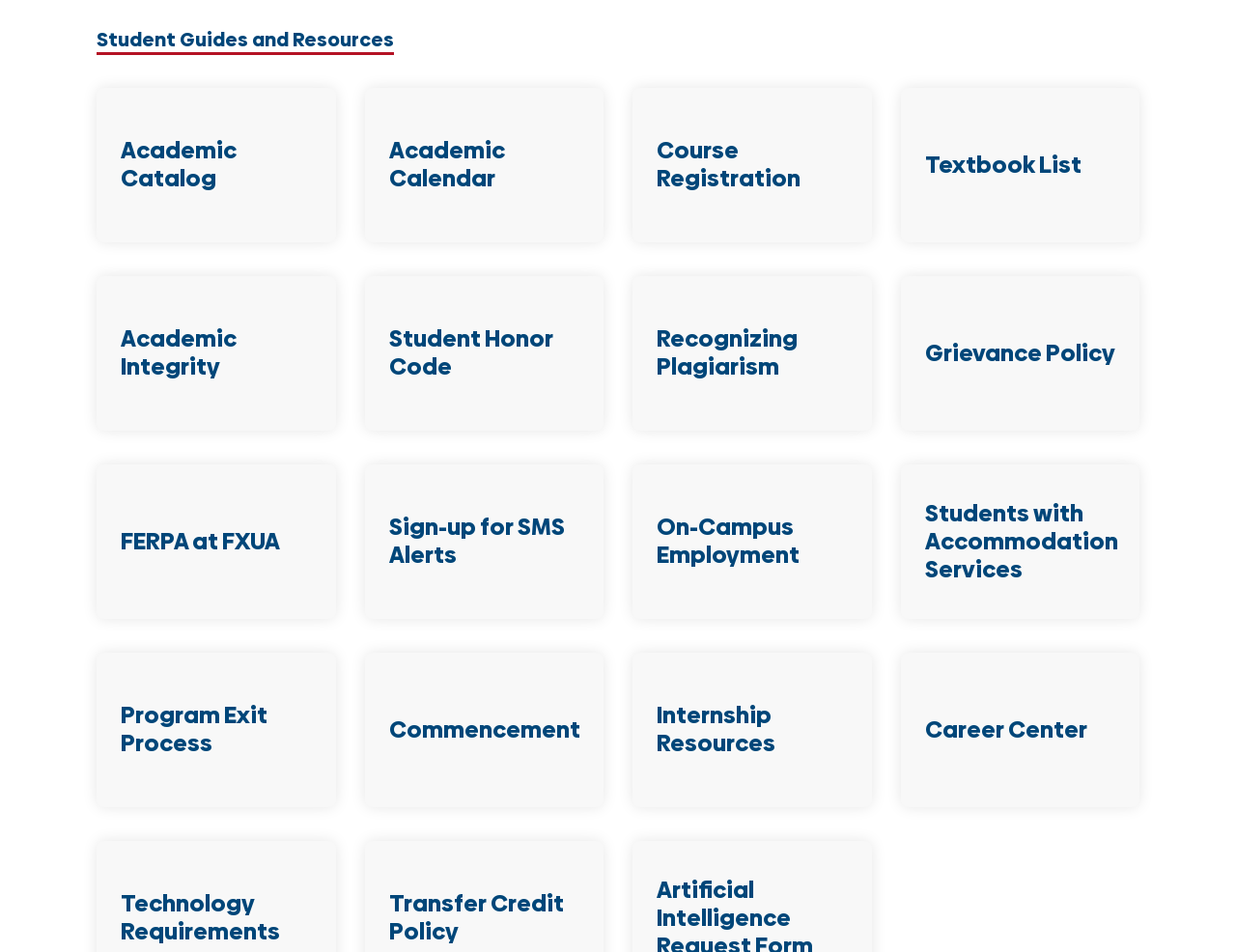Determine the bounding box for the HTML element described here: "Commencement". The coordinates should be given as [left, top, right, bottom] with each number being a float between 0 and 1.

[0.314, 0.75, 0.469, 0.782]